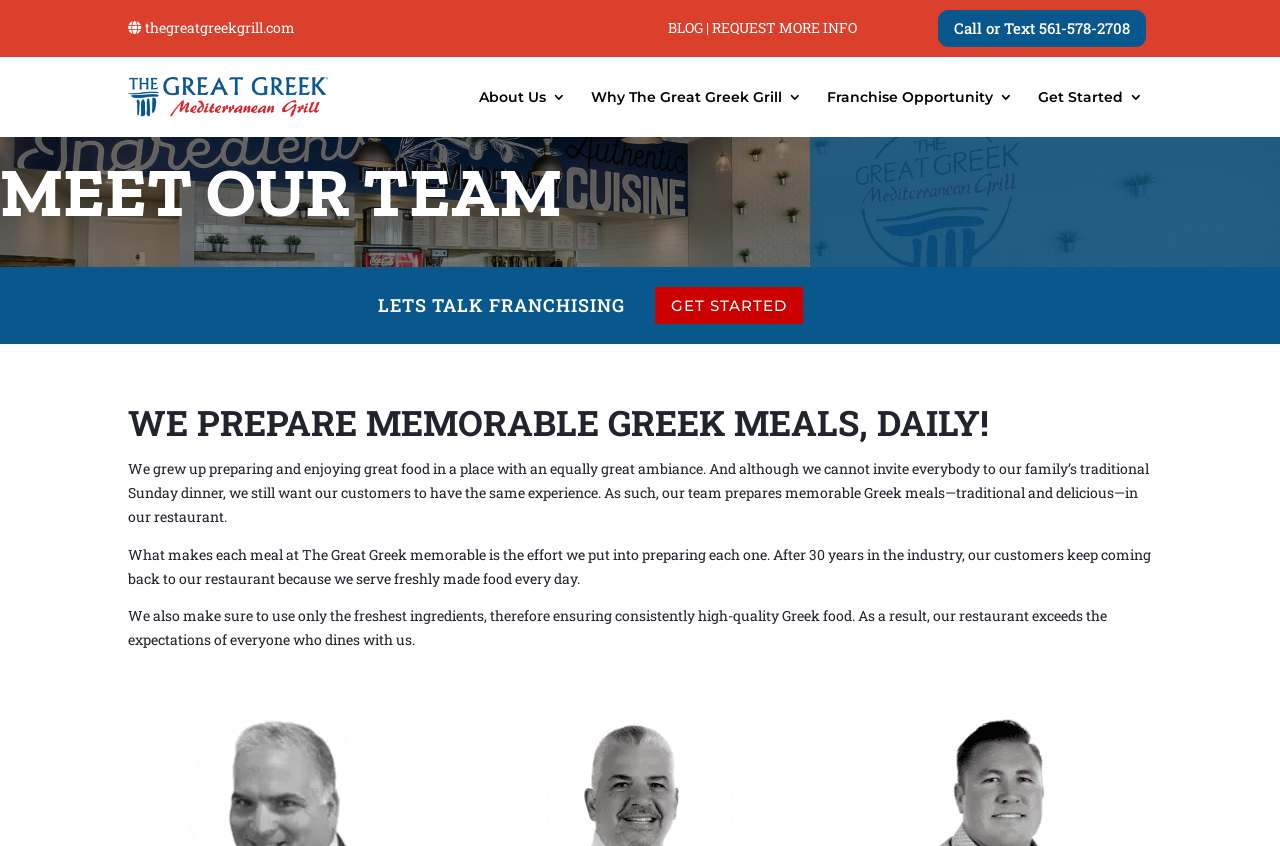Locate the bounding box of the UI element described by: "Get Started" in the given webpage screenshot.

[0.811, 0.106, 0.893, 0.132]